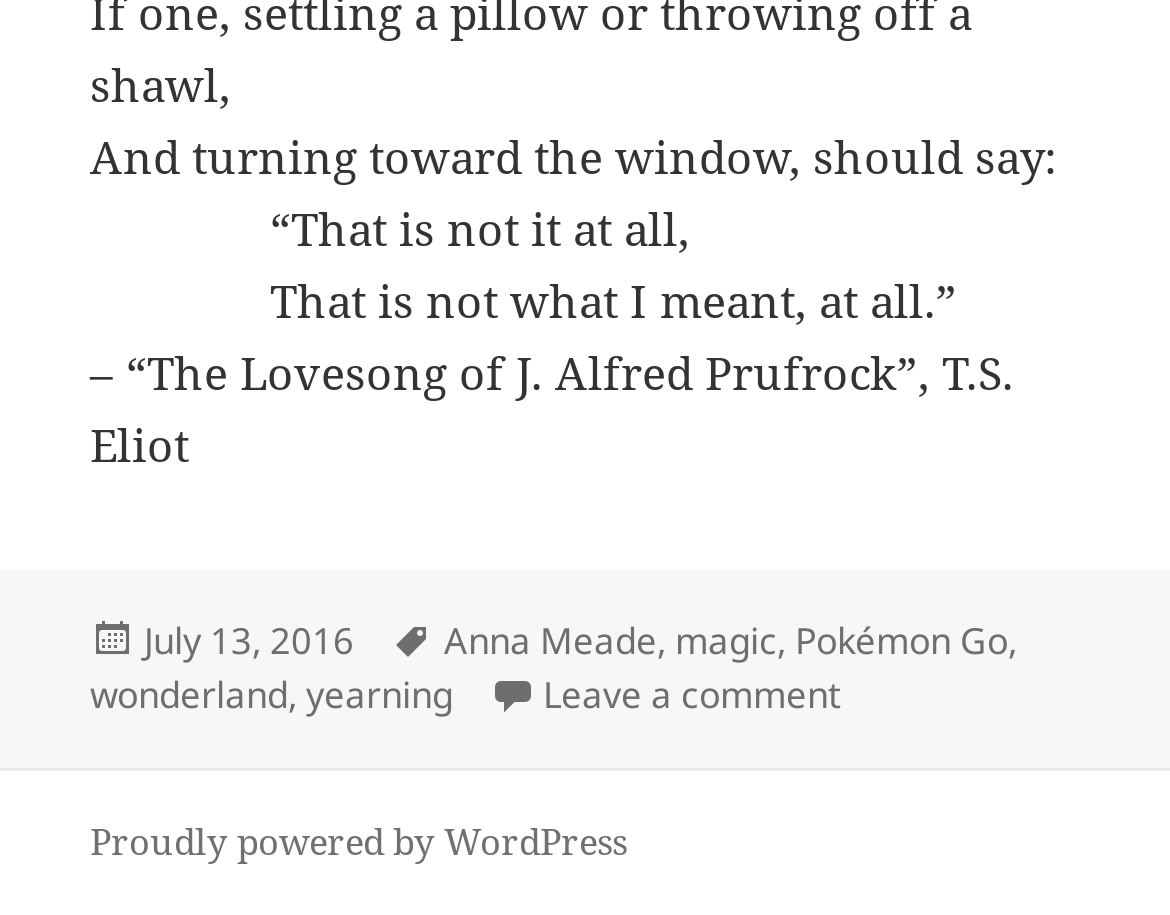What is the platform powering the website?
Could you answer the question in a detailed manner, providing as much information as possible?

I found the platform powering the website by looking at the link element 'Proudly powered by WordPress' which is a child of the contentinfo element.